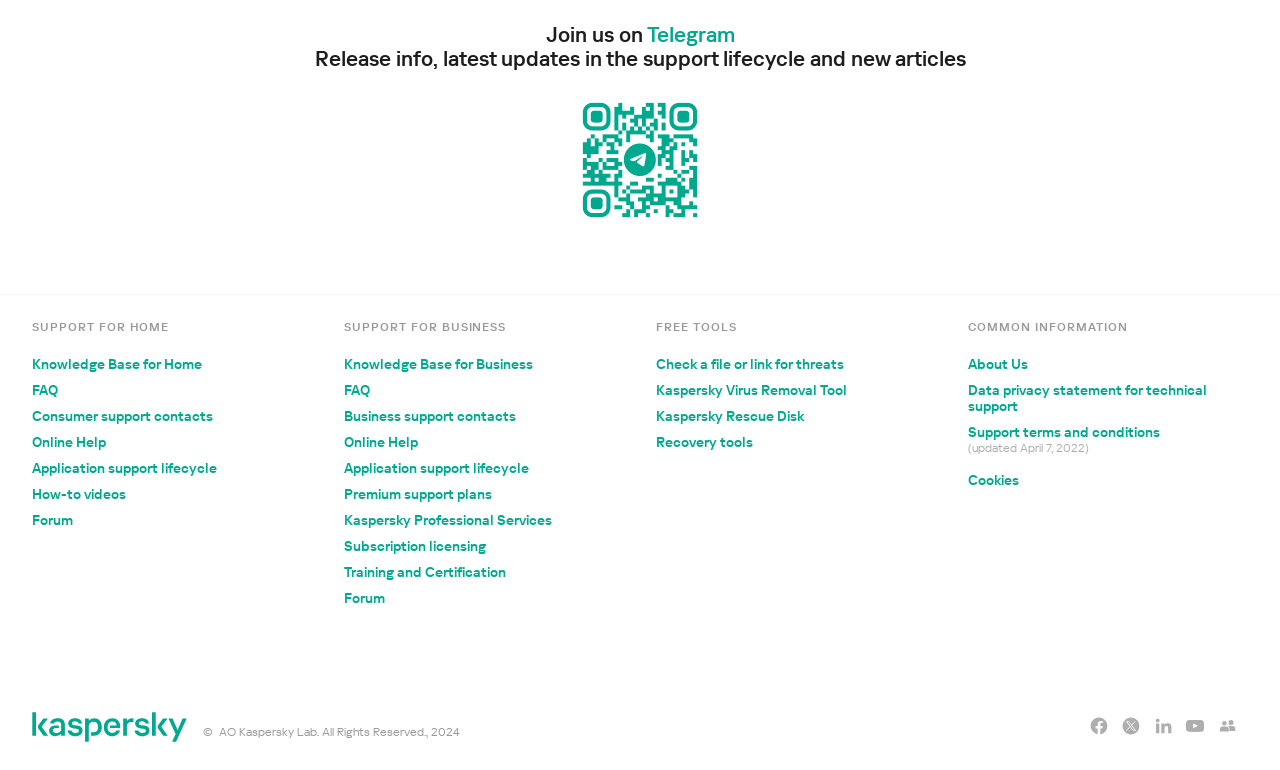Answer the following in one word or a short phrase: 
What is the purpose of the QR code?

Open Kaspersky Technical Support channel on Telegram